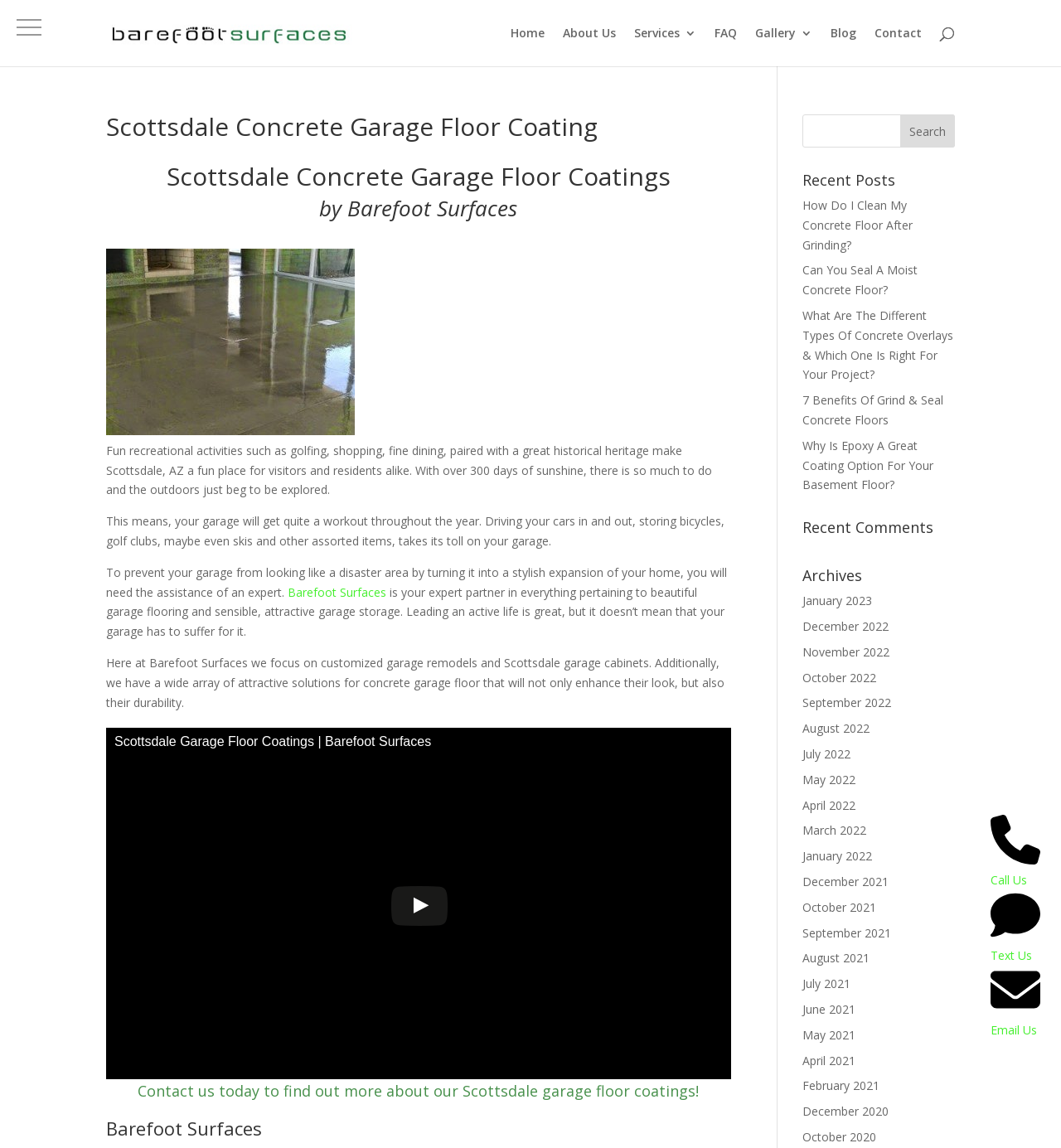What is the contact method mentioned at the bottom of the webpage?
Provide a fully detailed and comprehensive answer to the question.

The webpage has a section at the bottom with links to 'Call Us', 'Text Us', and 'Email Us', providing contact methods for visitors to get in touch with the company.